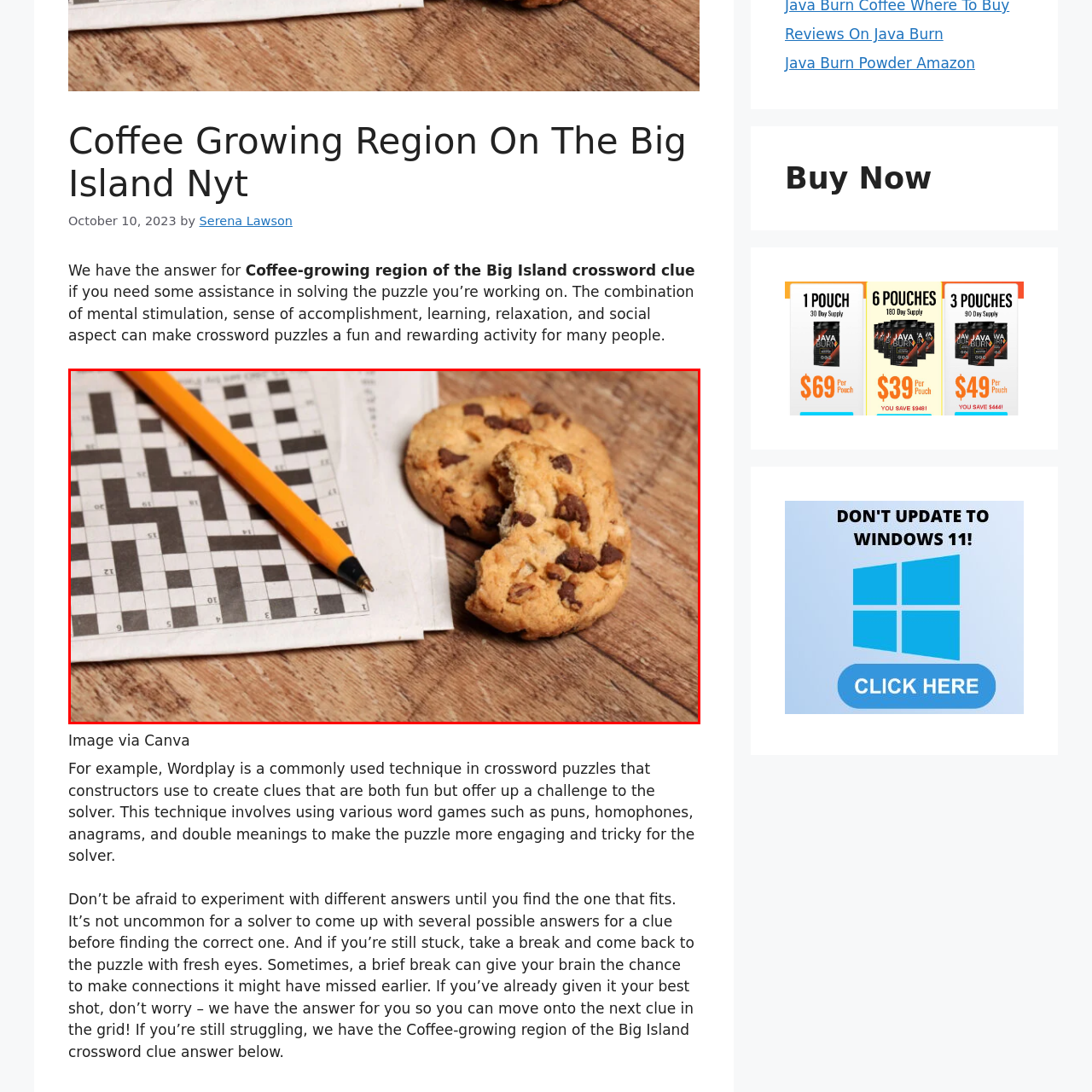How many cookies are shown in the image?
Focus on the area marked by the red bounding box and respond to the question with as much detail as possible.

The caption describes a delicious pair of chocolate chip cookies, indicating that there are two cookies in the image, one of which has a bite taken out.